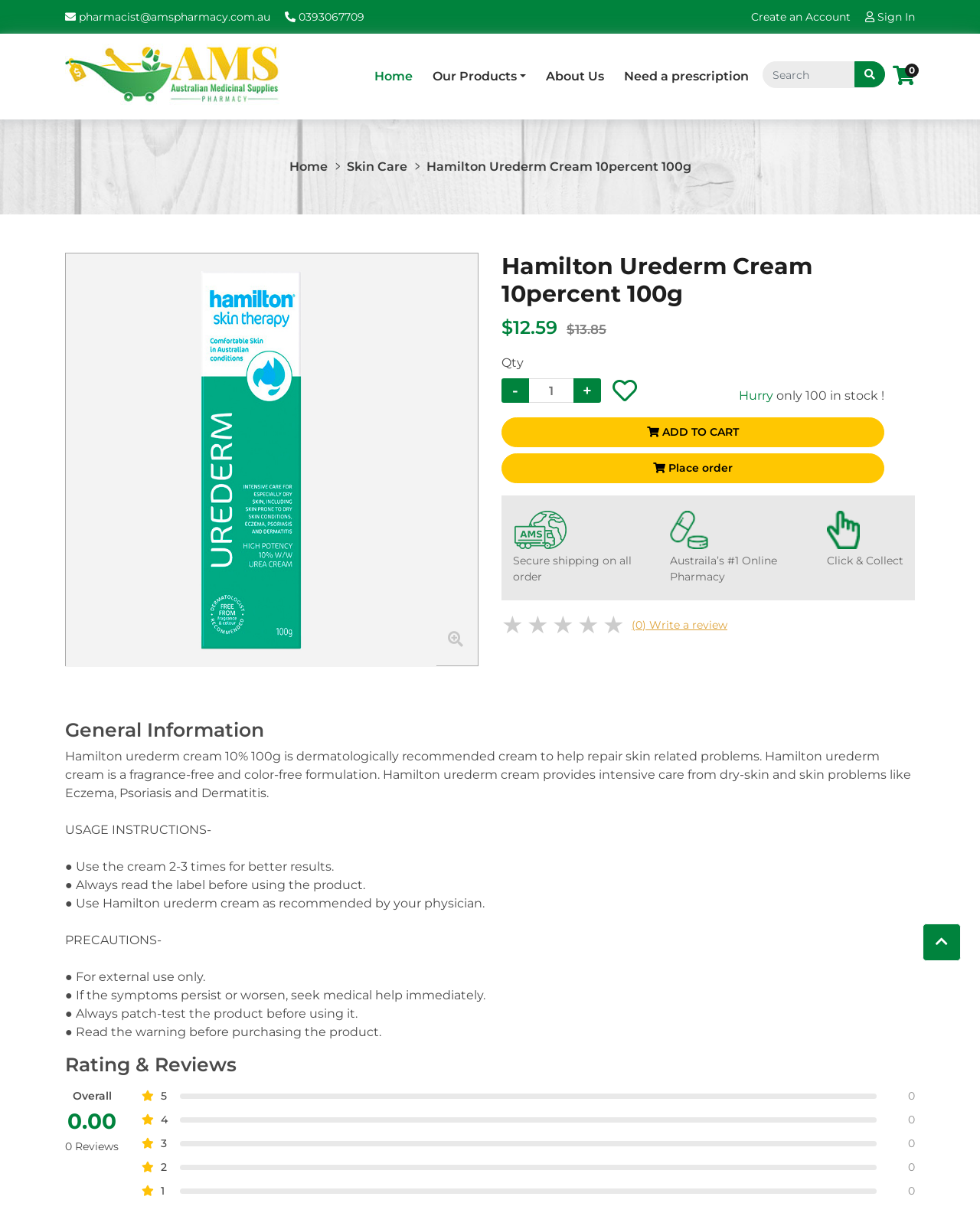Please provide a comprehensive response to the question based on the details in the image: What is the name of the cream?

The name of the cream can be found in the heading of the webpage, which is 'Hamilton Urederm Cream 10percent 100g'. It is also mentioned in the product description as 'Hamilton urederm cream'.